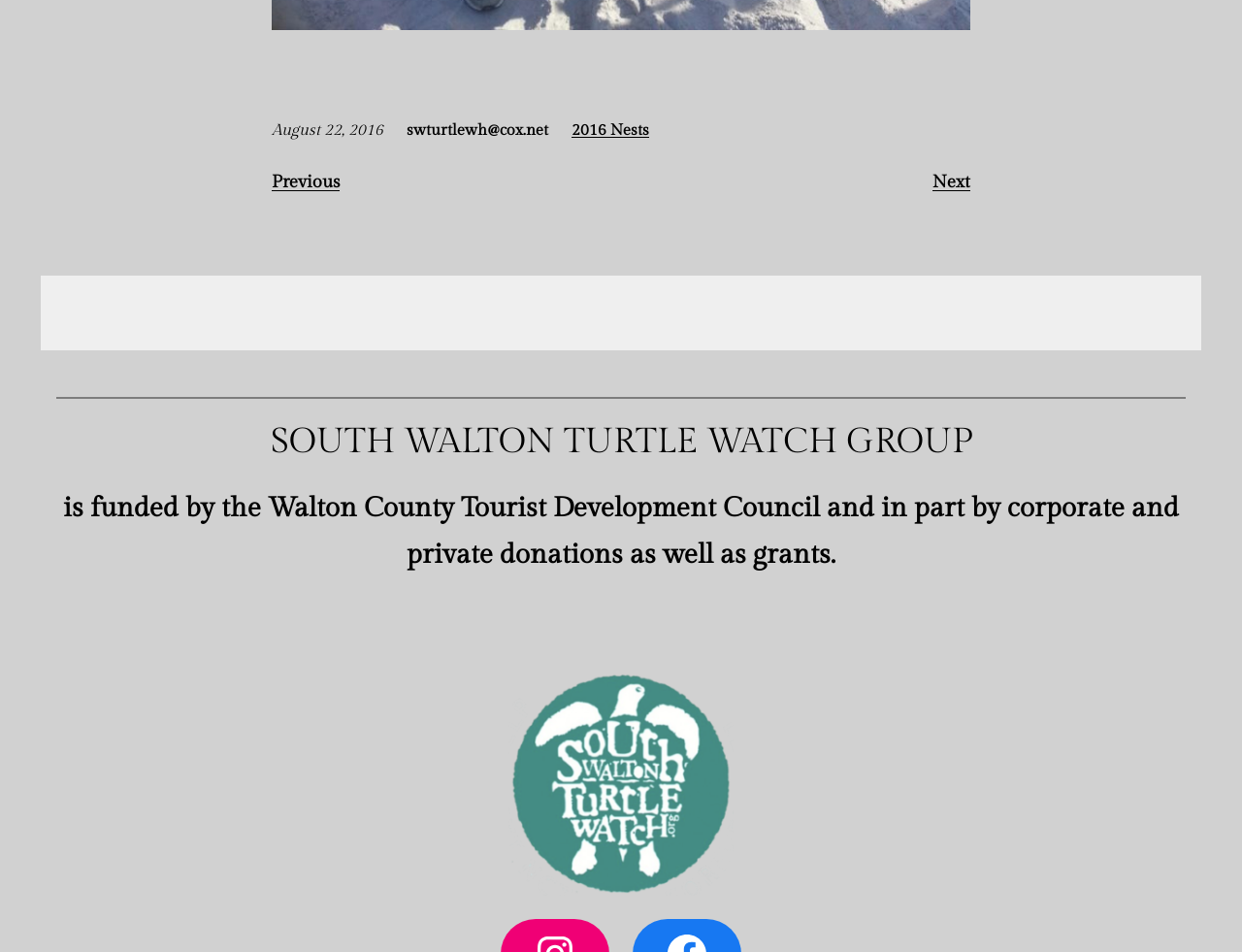What is the funding source?
Analyze the image and deliver a detailed answer to the question.

I found the funding source mentioned in a static text element with a bounding box of [0.051, 0.517, 0.949, 0.599], which states that the organization is funded by the Walton County Tourist Development Council and other sources.